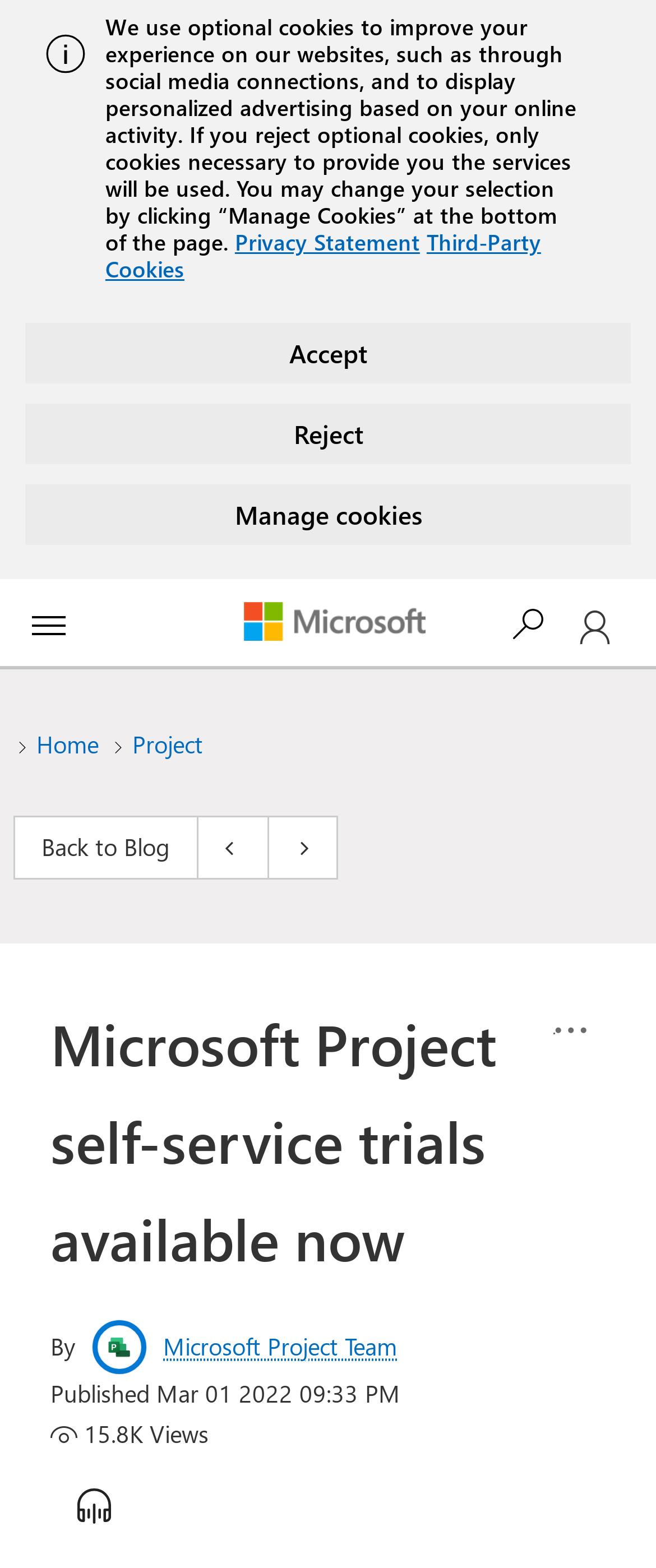Please identify the bounding box coordinates of the area I need to click to accomplish the following instruction: "Search the community".

[0.782, 0.388, 0.833, 0.409]